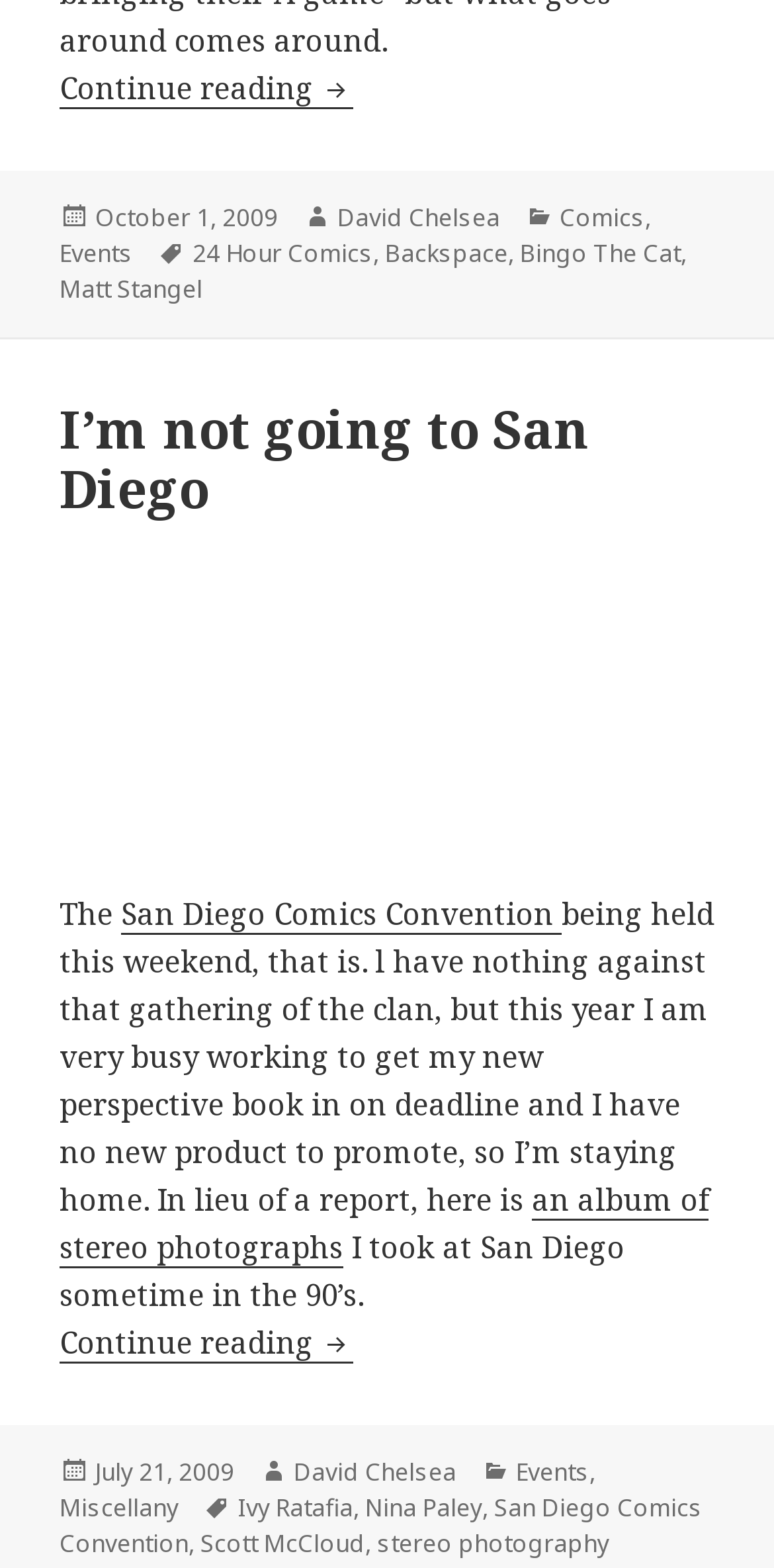Please determine the bounding box coordinates of the section I need to click to accomplish this instruction: "Go to Where to Stay".

None